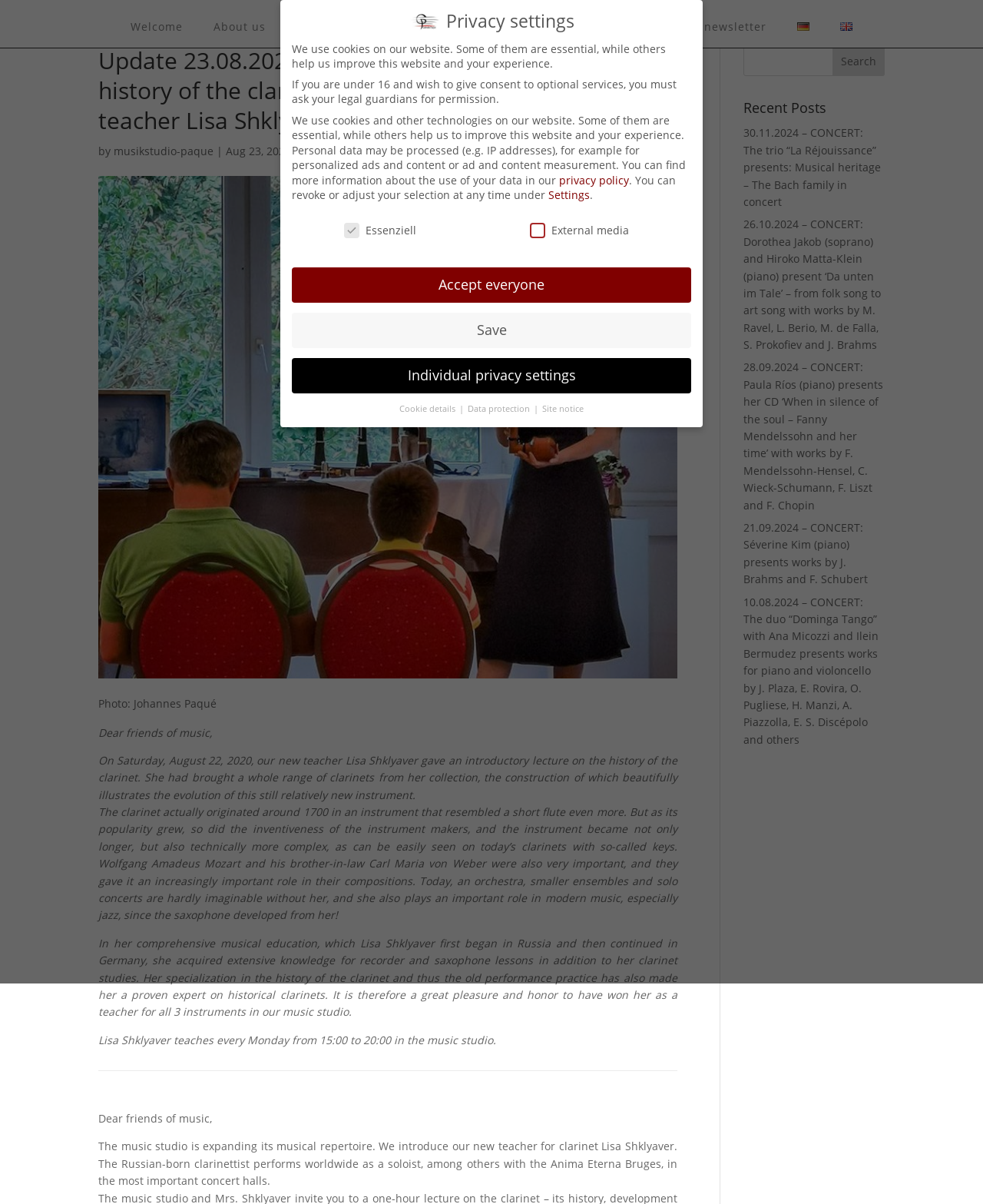Show the bounding box coordinates for the element that needs to be clicked to execute the following instruction: "Search for something". Provide the coordinates in the form of four float numbers between 0 and 1, i.e., [left, top, right, bottom].

[0.756, 0.038, 0.9, 0.063]